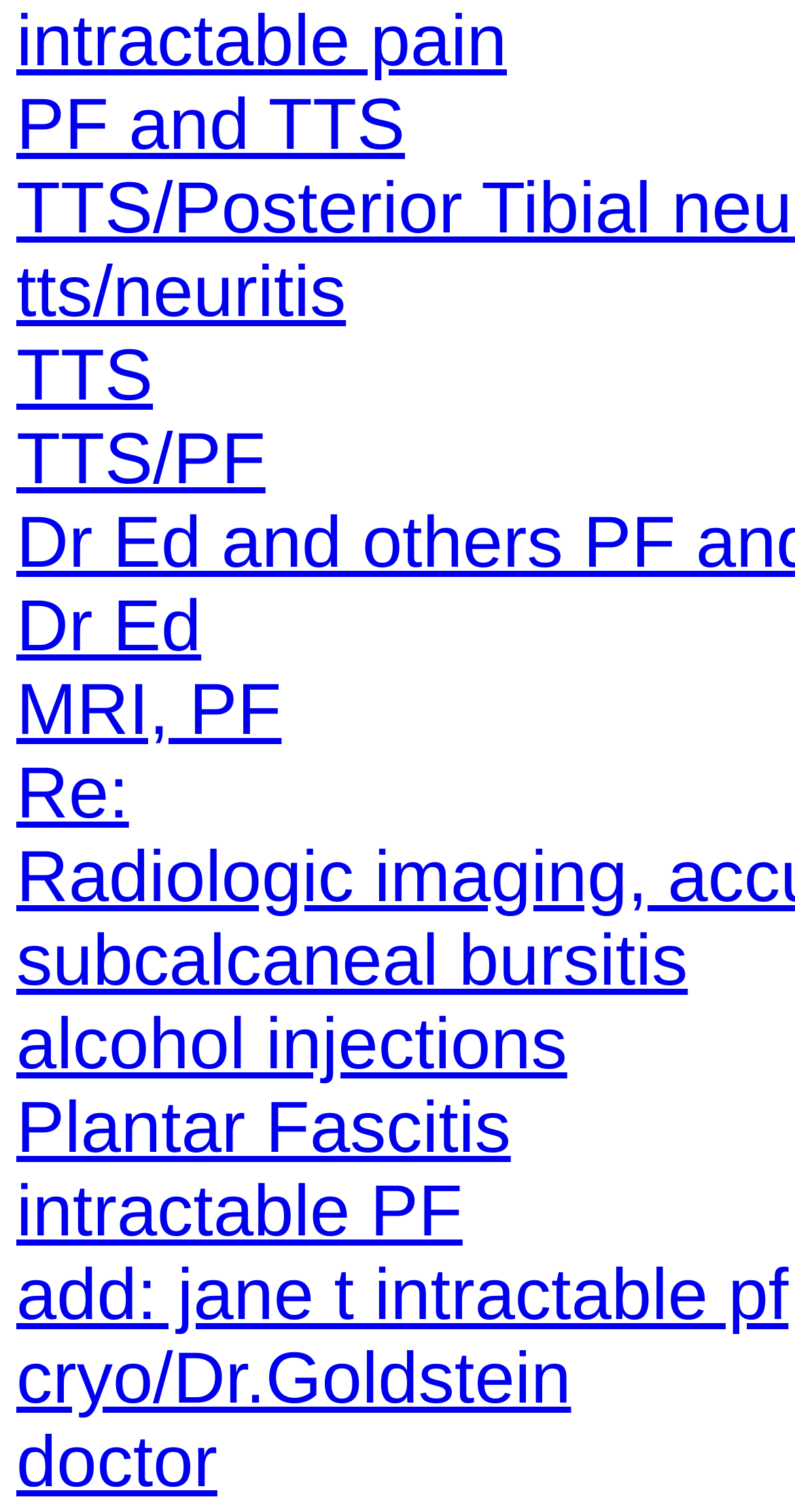Please determine the bounding box coordinates of the element to click on in order to accomplish the following task: "check Dr Ed's page". Ensure the coordinates are four float numbers ranging from 0 to 1, i.e., [left, top, right, bottom].

[0.021, 0.387, 0.253, 0.441]